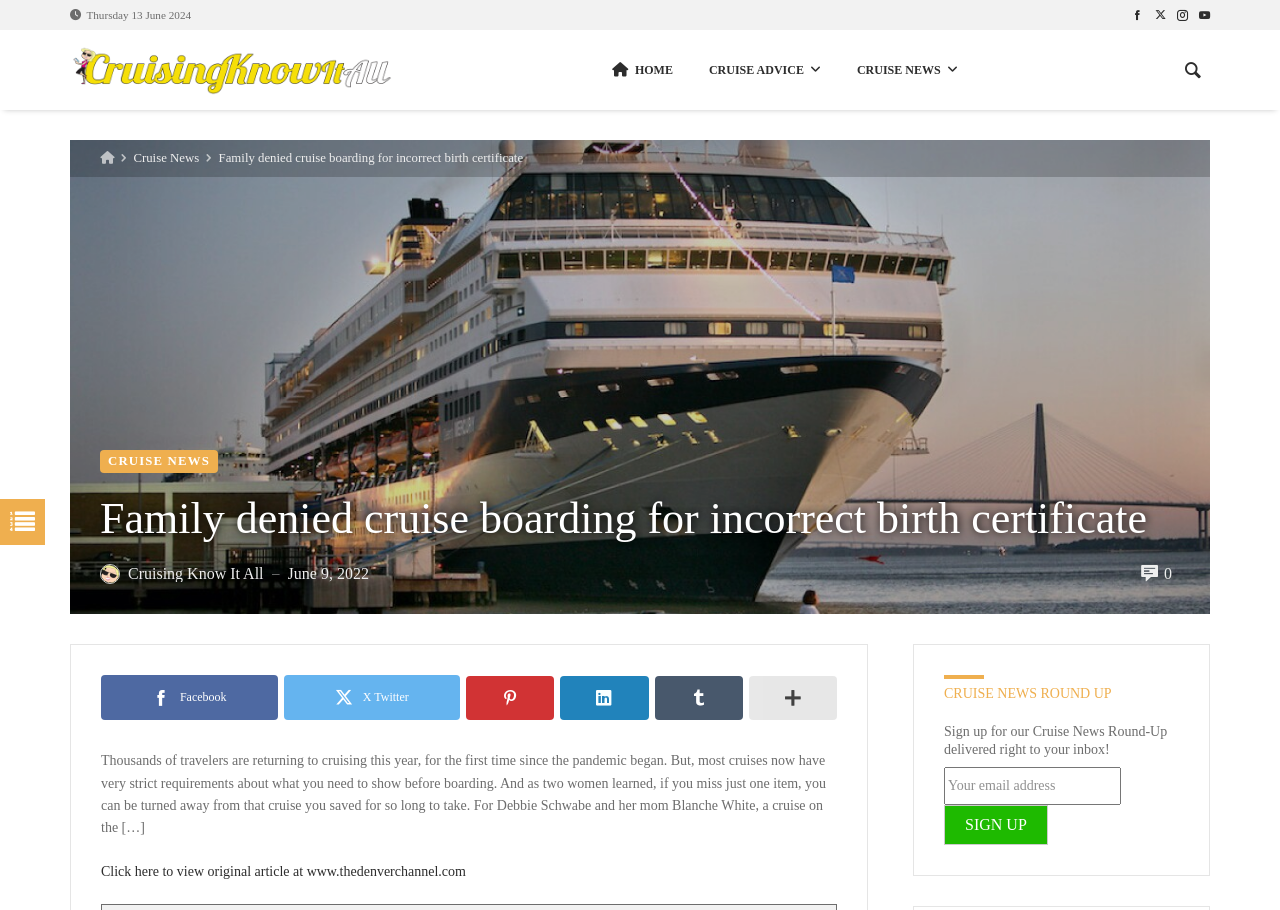What is the purpose of the textbox?
Make sure to answer the question with a detailed and comprehensive explanation.

I found the purpose of the textbox by looking at the surrounding text, which says 'Sign up for our Cruise News Round-Up delivered right to your inbox!' and the button 'Sign up' located next to the textbox.